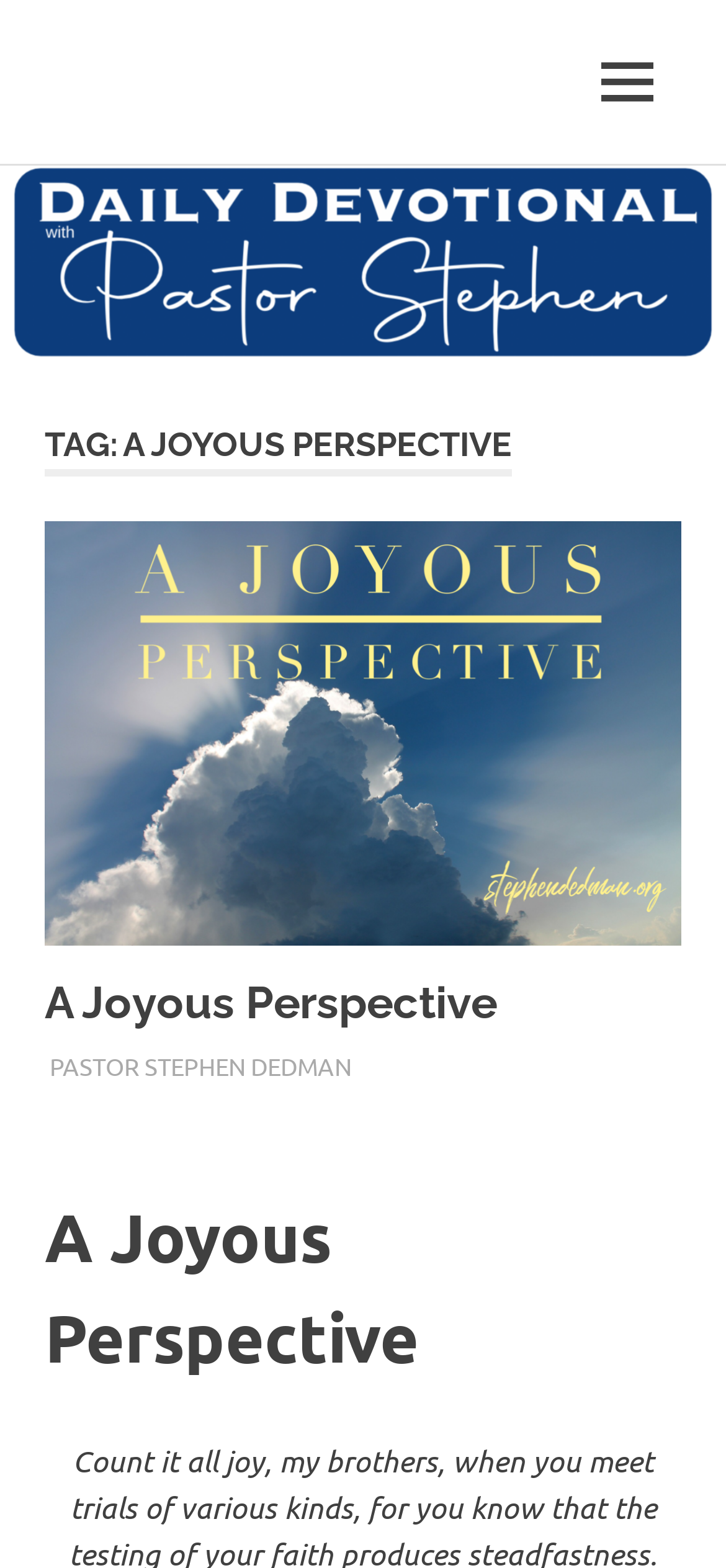Determine the title of the webpage and give its text content.

TAG: A JOYOUS PERSPECTIVE